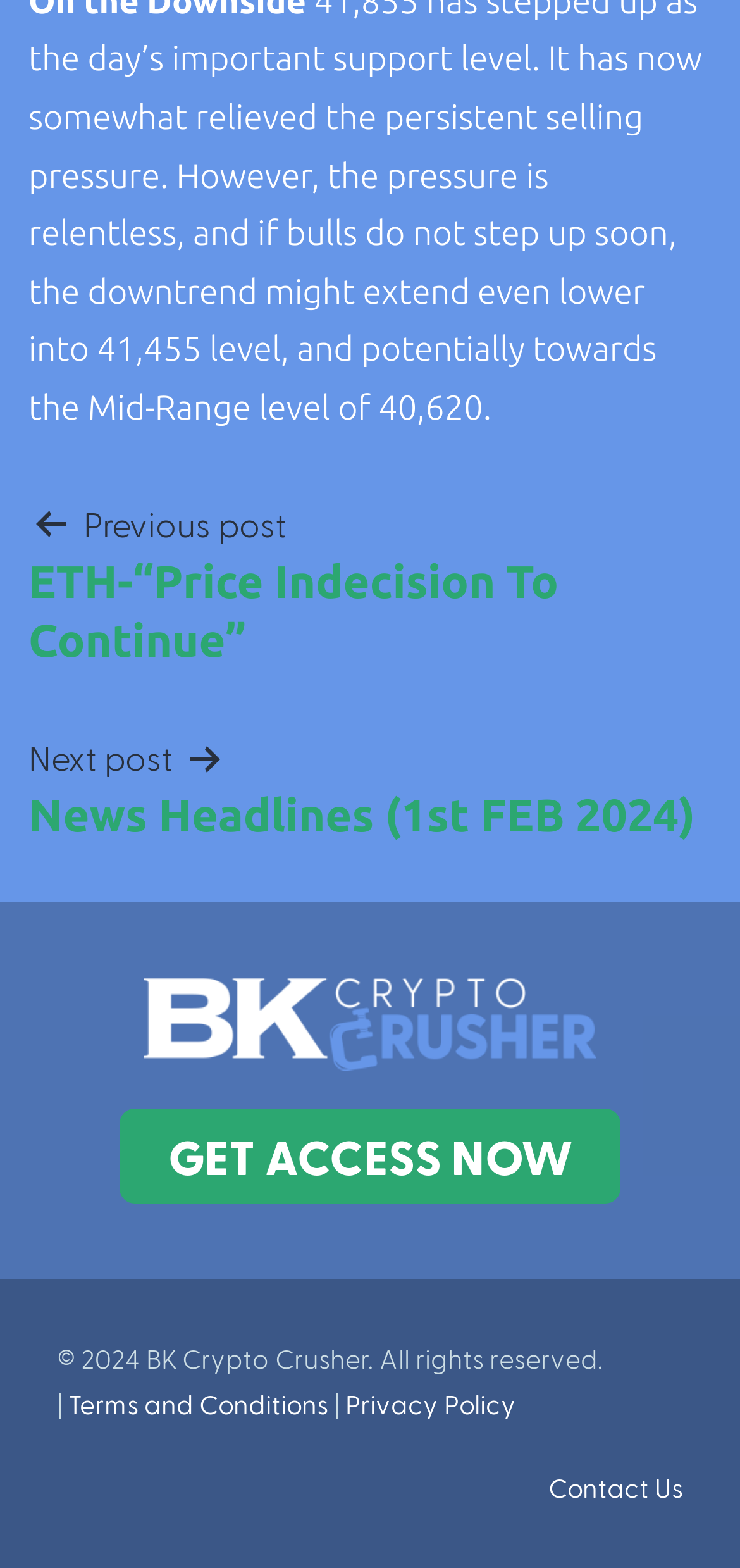Bounding box coordinates are specified in the format (top-left x, top-left y, bottom-right x, bottom-right y). All values are floating point numbers bounded between 0 and 1. Please provide the bounding box coordinate of the region this sentence describes: Terms and Conditions

[0.092, 0.885, 0.444, 0.906]